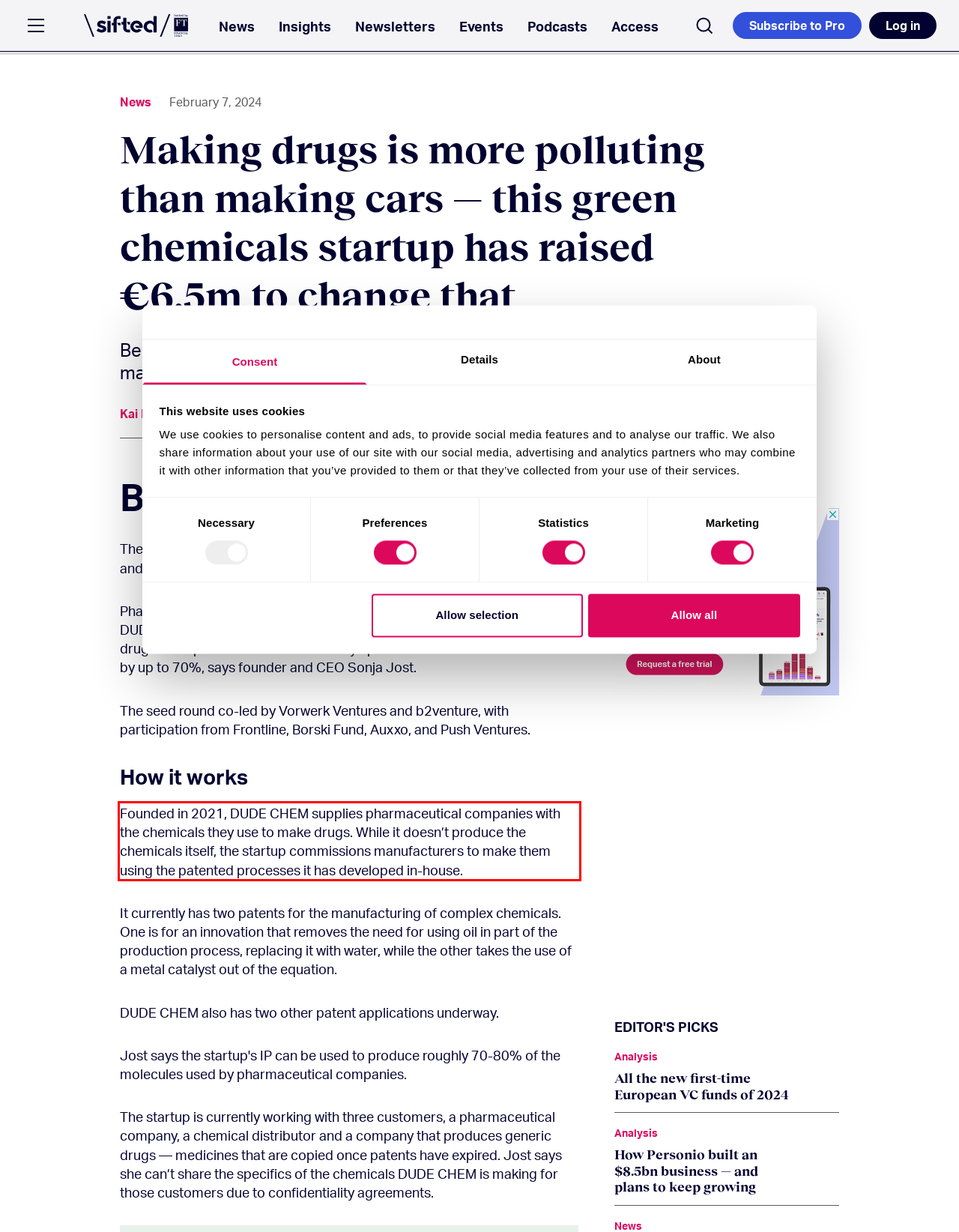You have a screenshot of a webpage with a UI element highlighted by a red bounding box. Use OCR to obtain the text within this highlighted area.

Founded in 2021, DUDE CHEM supplies pharmaceutical companies with the chemicals they use to make drugs. While it doesn’t produce the chemicals itself, the startup commissions manufacturers to make them using the patented processes it has developed in-house.